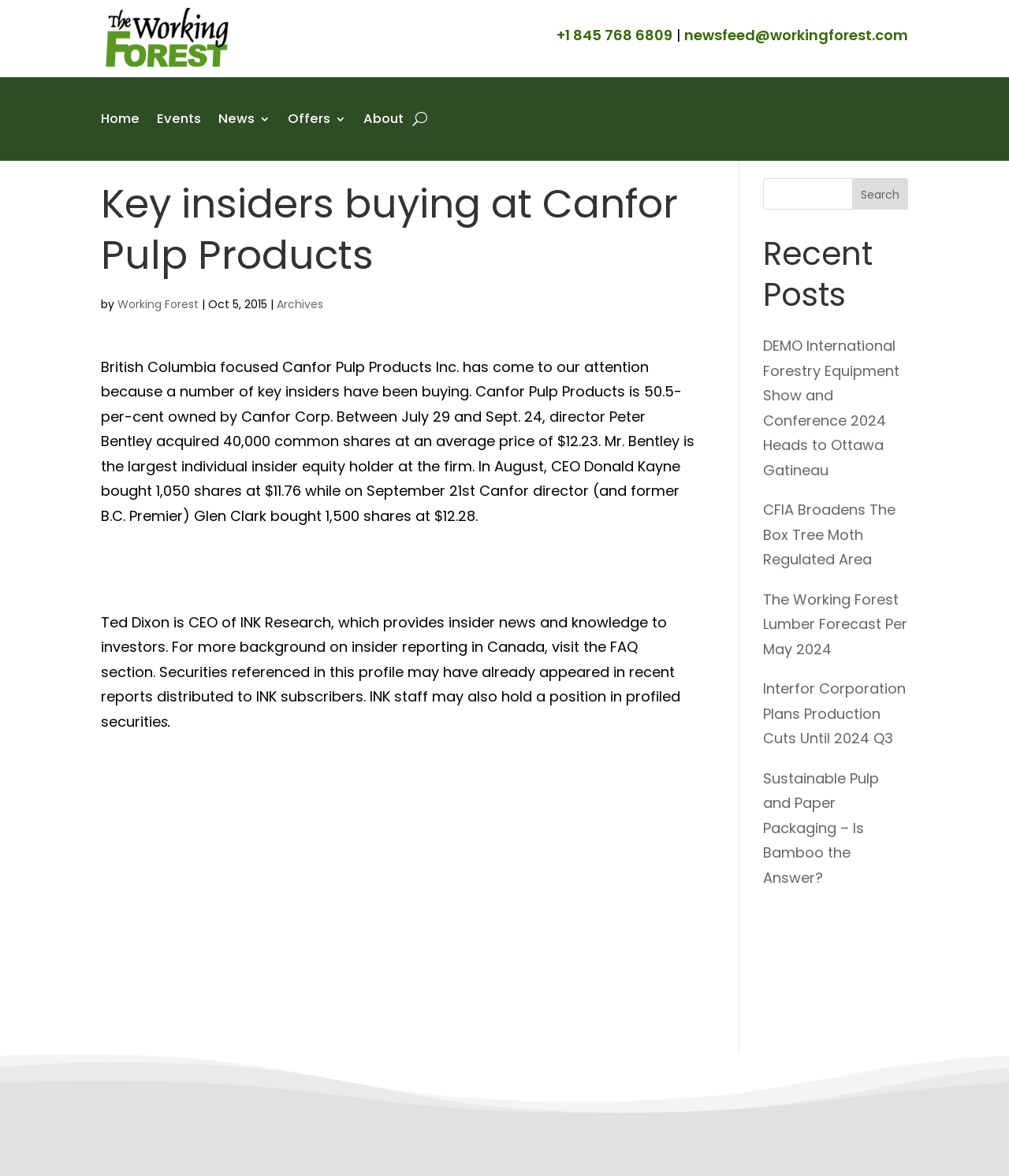Locate the bounding box coordinates of the element's region that should be clicked to carry out the following instruction: "Visit the DEMO International Forestry Equipment Show and Conference 2024 Heads to Ottawa Gatineau page". The coordinates need to be four float numbers between 0 and 1, i.e., [left, top, right, bottom].

[0.756, 0.286, 0.892, 0.408]